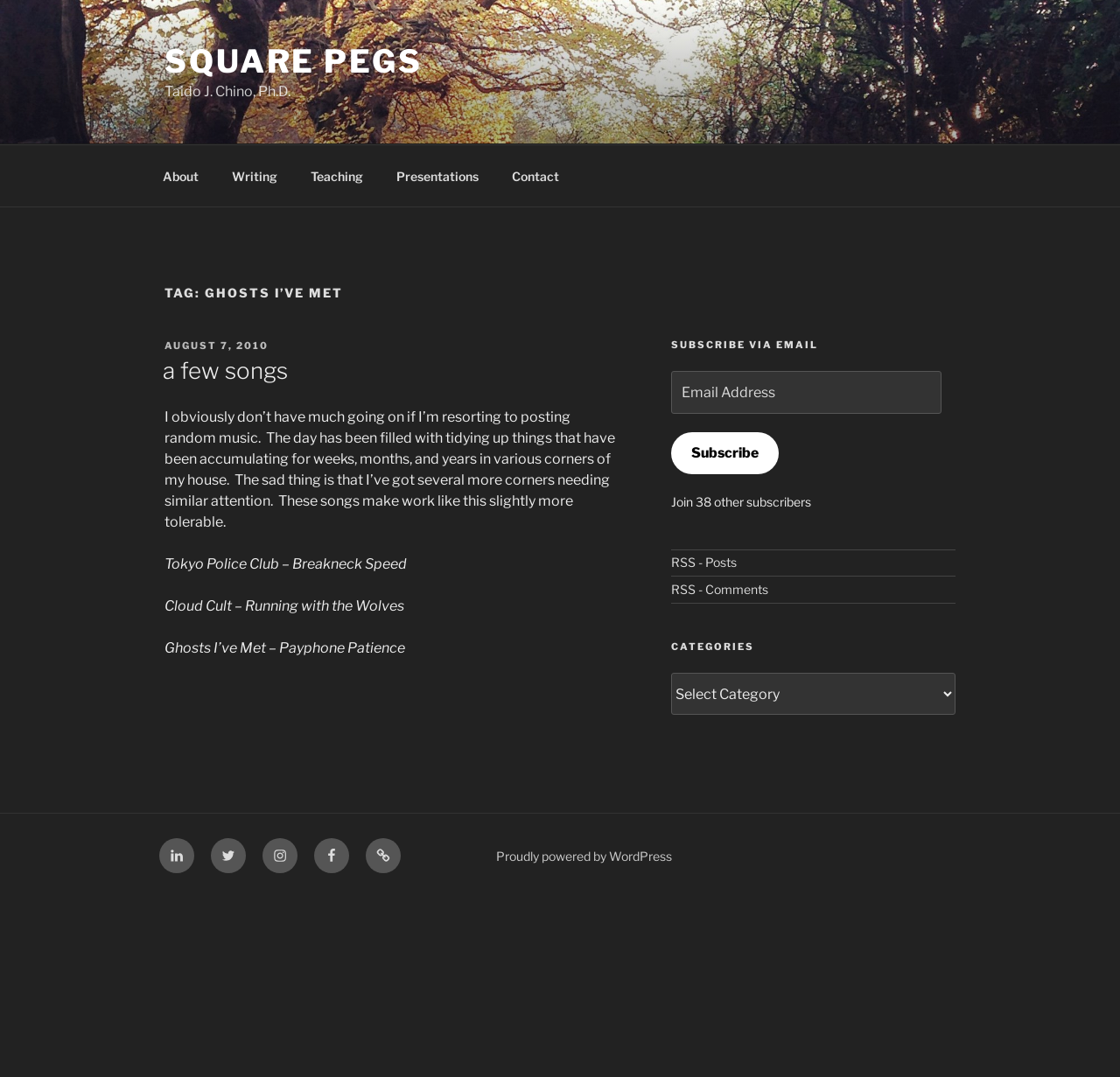Provide the bounding box coordinates of the HTML element described by the text: "Proudly powered by WordPress". The coordinates should be in the format [left, top, right, bottom] with values between 0 and 1.

[0.443, 0.788, 0.6, 0.802]